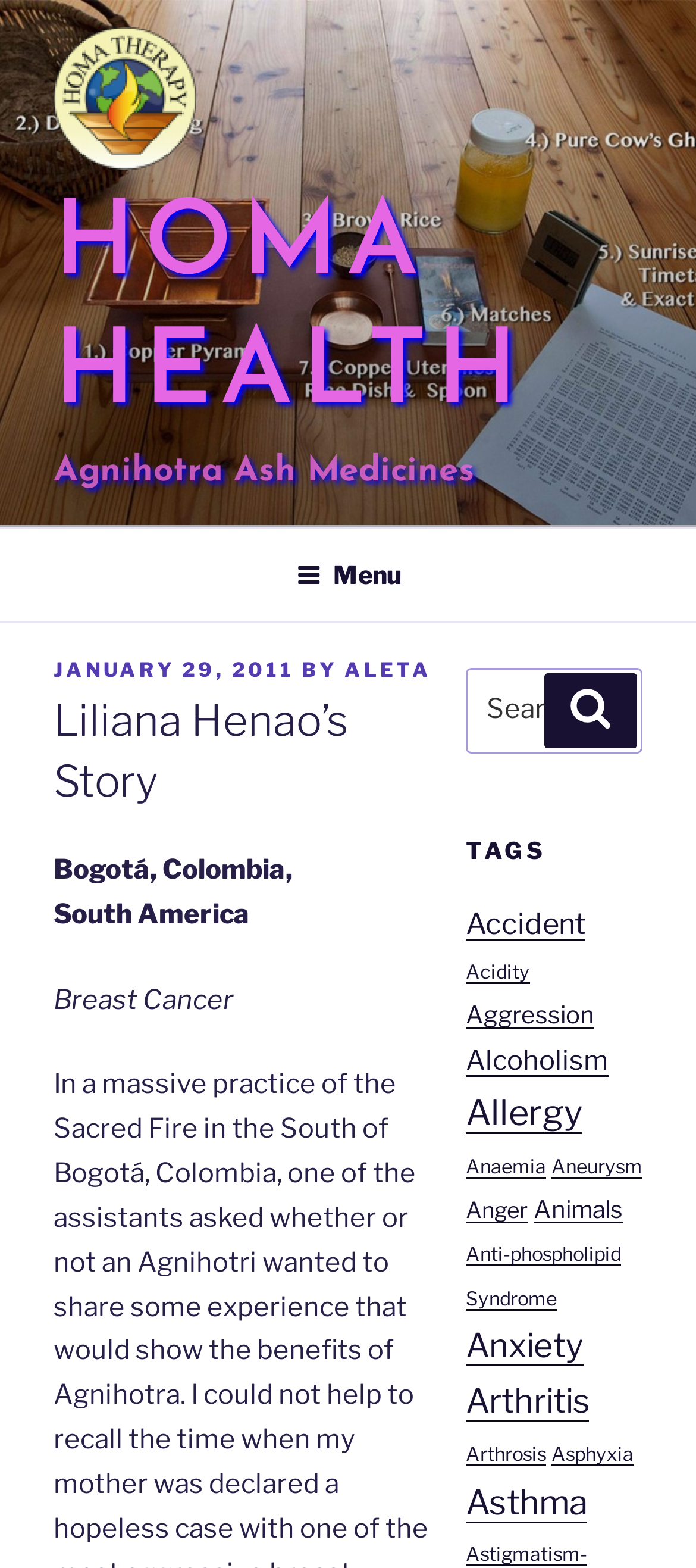Use a single word or phrase to answer this question: 
What is the name of the website?

Homa Health